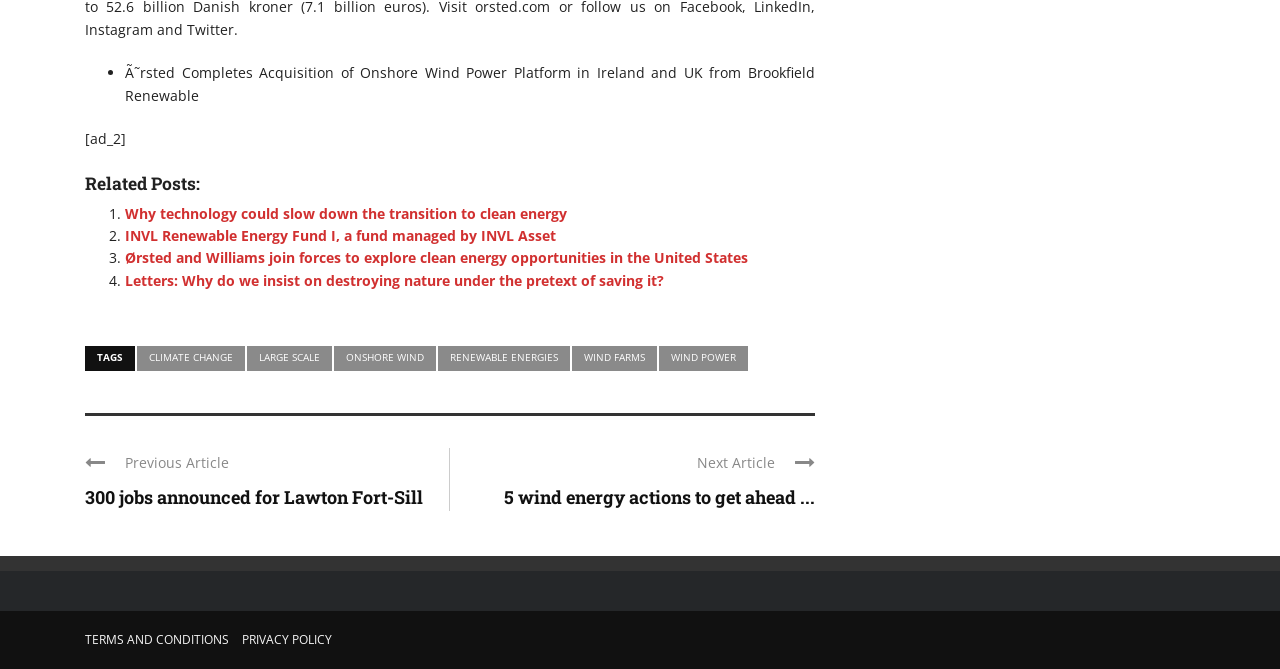Based on the element description wind farms, identify the bounding box coordinates for the UI element. The coordinates should be in the format (top-left x, top-left y, bottom-right x, bottom-right y) and within the 0 to 1 range.

[0.447, 0.518, 0.513, 0.555]